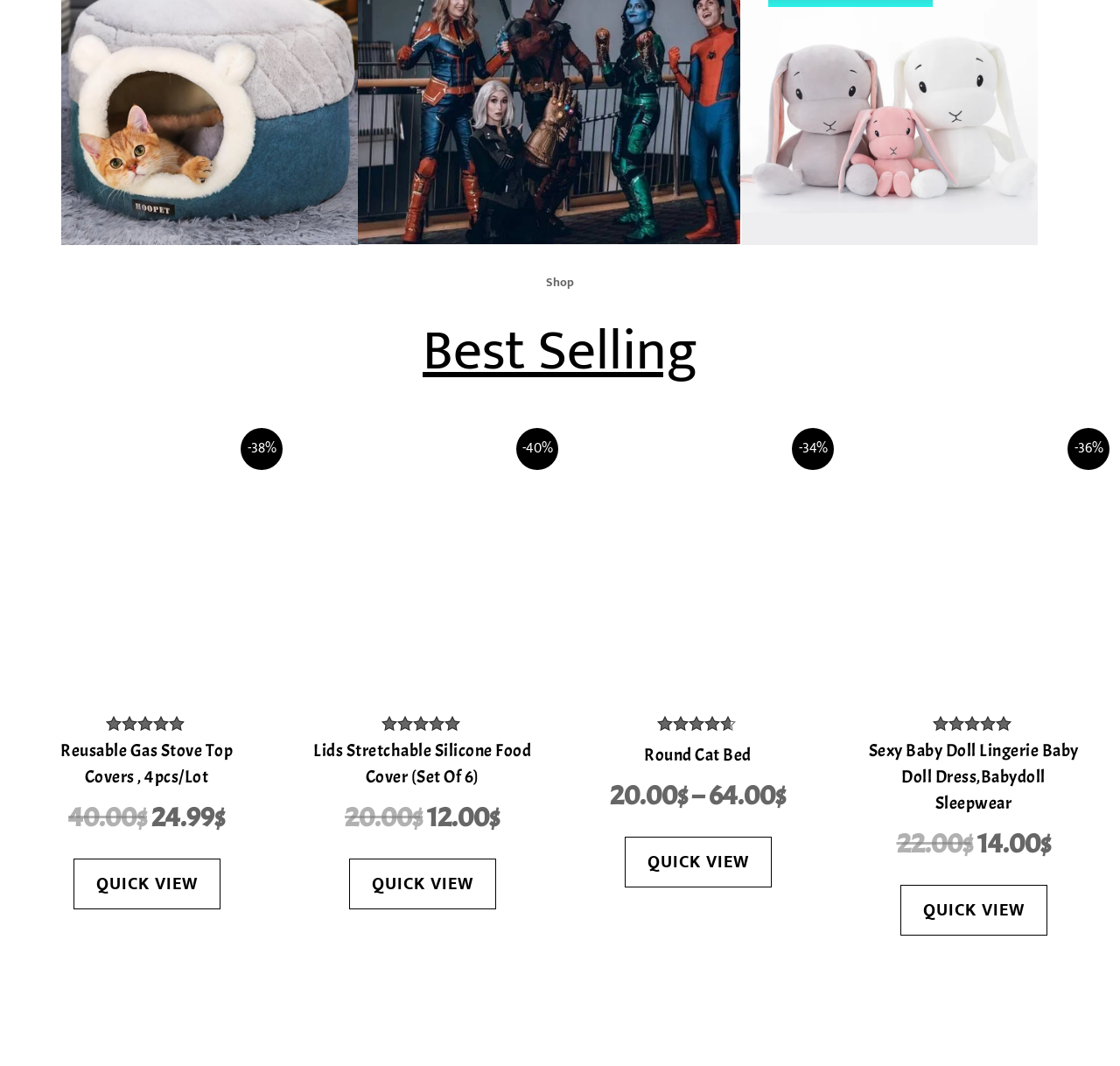Answer the question in one word or a short phrase:
How many products have a 'QUICK VIEW' link?

4